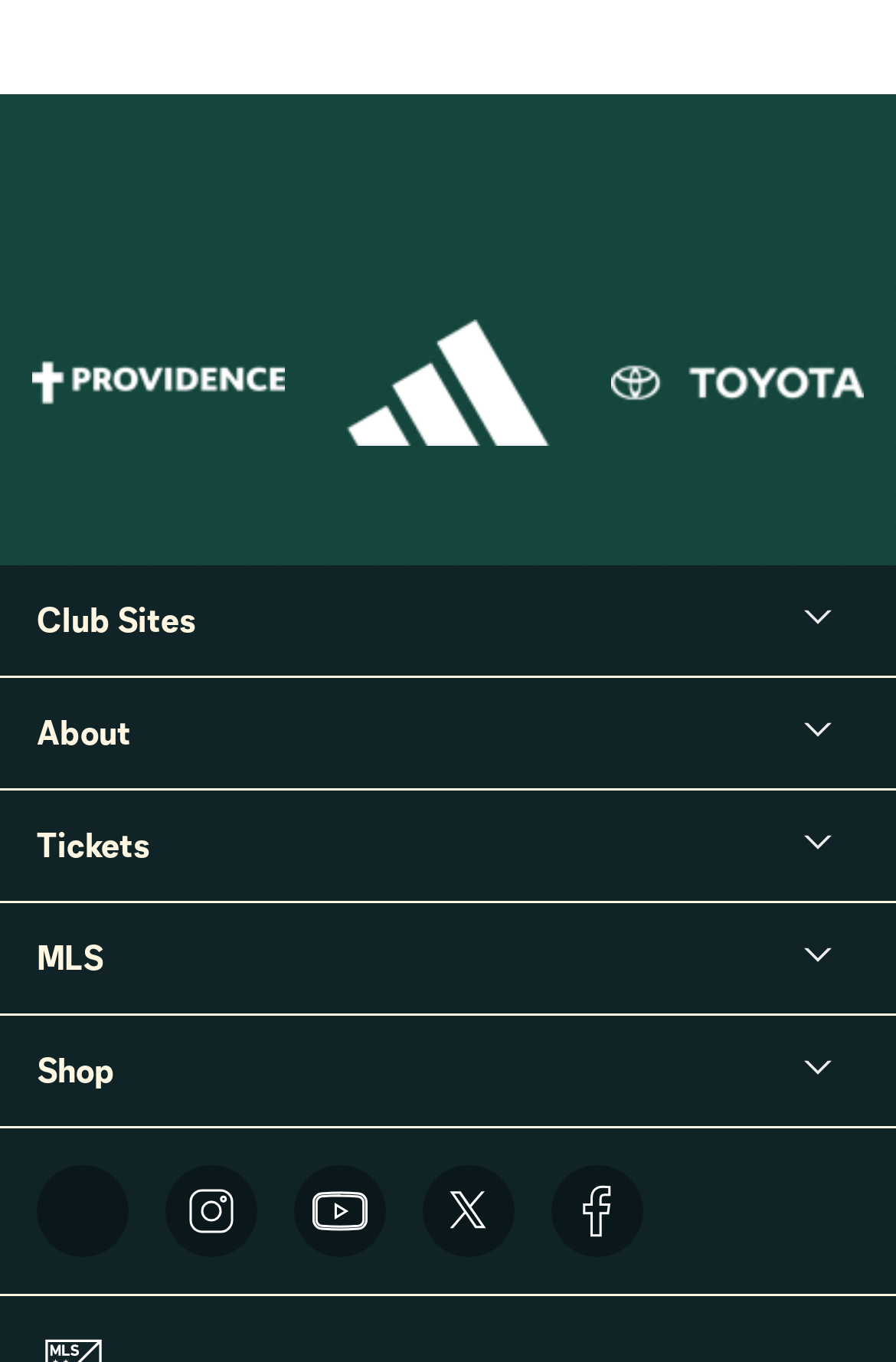How many social media links are at the bottom of the page?
Please provide a single word or phrase as the answer based on the screenshot.

5